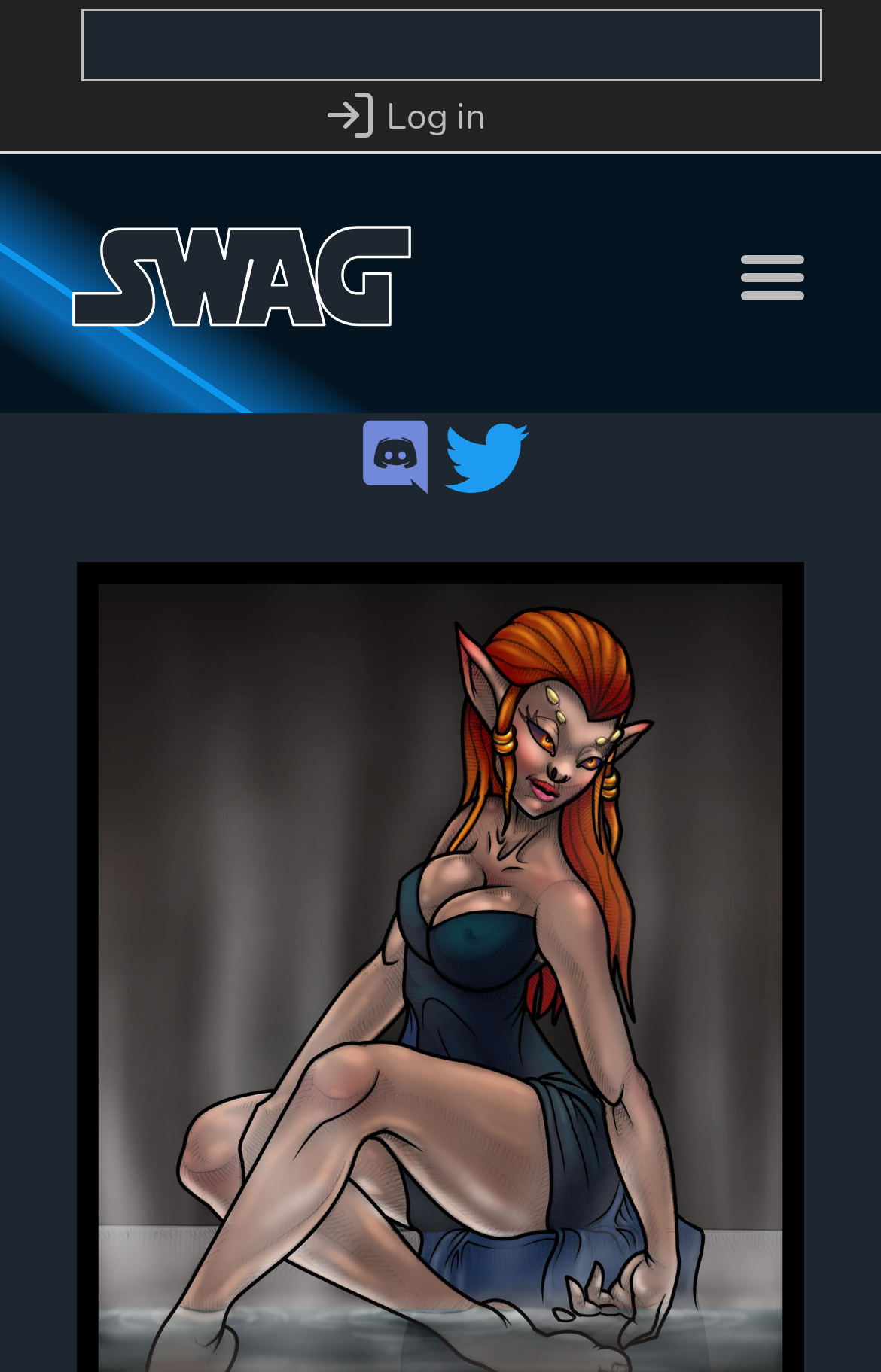What is the purpose of the 'User account menu'? Observe the screenshot and provide a one-word or short phrase answer.

Log in